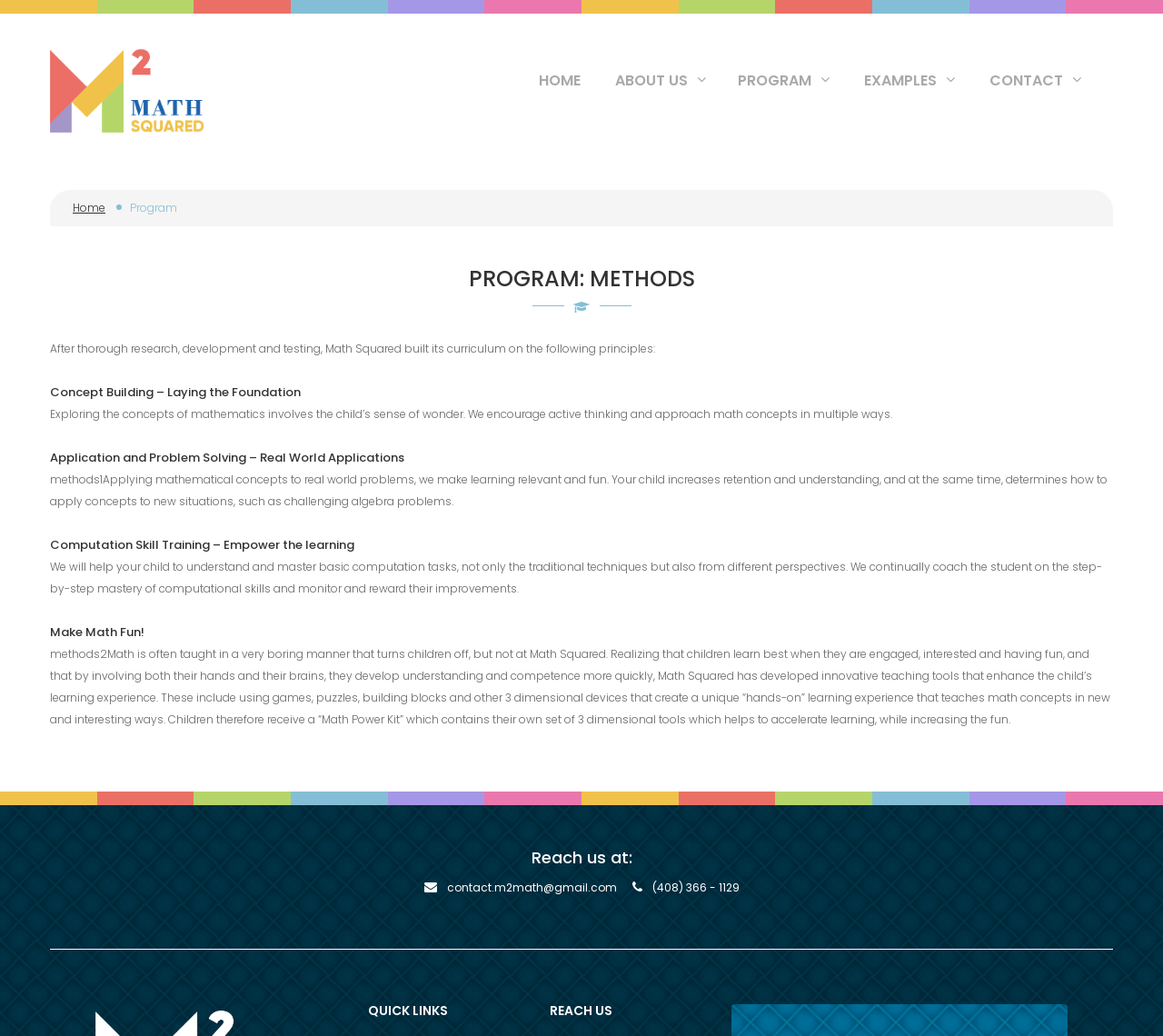Provide an in-depth caption for the contents of the webpage.

The webpage is titled "MathSquared | Home" and features a prominent logo "M2Math" at the top left corner. Below the logo, there is a navigation menu with links to "HOME", "ABOUT US", "PROGRAM", "EXAMPLES", and "CONTACT", aligned horizontally across the top of the page.

On the left side of the page, there is a secondary navigation menu with a link to "Home" and a heading "Program". Below this menu, there is a main heading "PROGRAM: METHODS" that spans almost the entire width of the page.

The main content of the page is divided into sections, each describing a principle of Math Squared's curriculum. The first section is titled "Concept Building – Laying the Foundation" and explains how the program encourages active thinking and approaches math concepts in multiple ways. The second section is titled "Application and Problem Solving – Real World Applications" and describes how the program applies mathematical concepts to real-world problems. The third section is titled "Computation Skill Training – Empower the learning" and explains how the program helps students master basic computation tasks. The fourth section is titled "Make Math Fun!" and describes how Math Squared uses innovative teaching tools, such as games and puzzles, to make learning math fun and engaging.

At the bottom of the page, there is a section titled "Reach us at:" with contact information, including an email address and phone number. Below this, there are two headings, "QUICK LINKS" and "REACH US", which appear to be part of a footer section.